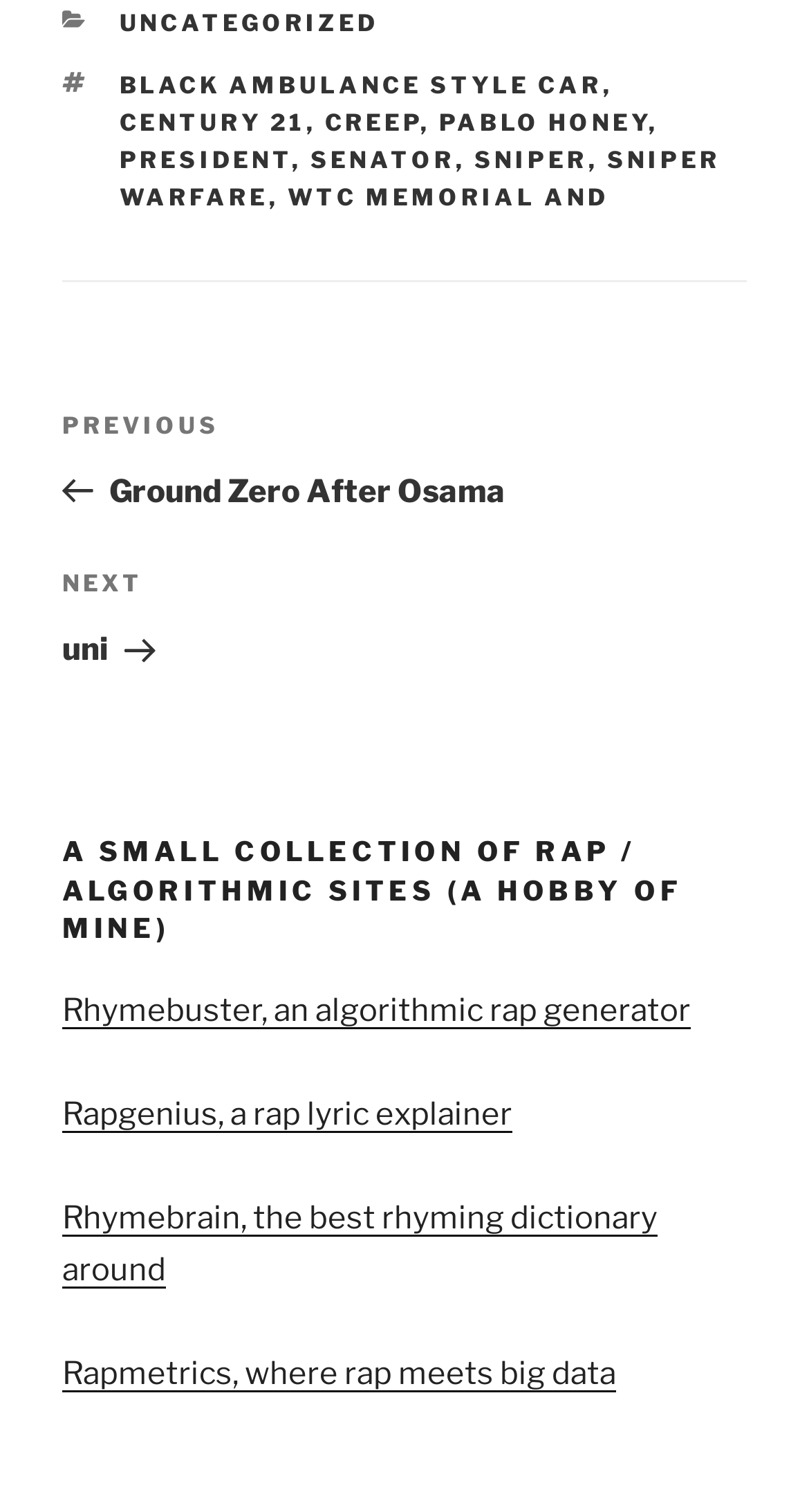Locate the bounding box coordinates of the region to be clicked to comply with the following instruction: "Click on the link 'BLACK AMBULANCE STYLE CAR'". The coordinates must be four float numbers between 0 and 1, in the form [left, top, right, bottom].

[0.147, 0.046, 0.745, 0.065]